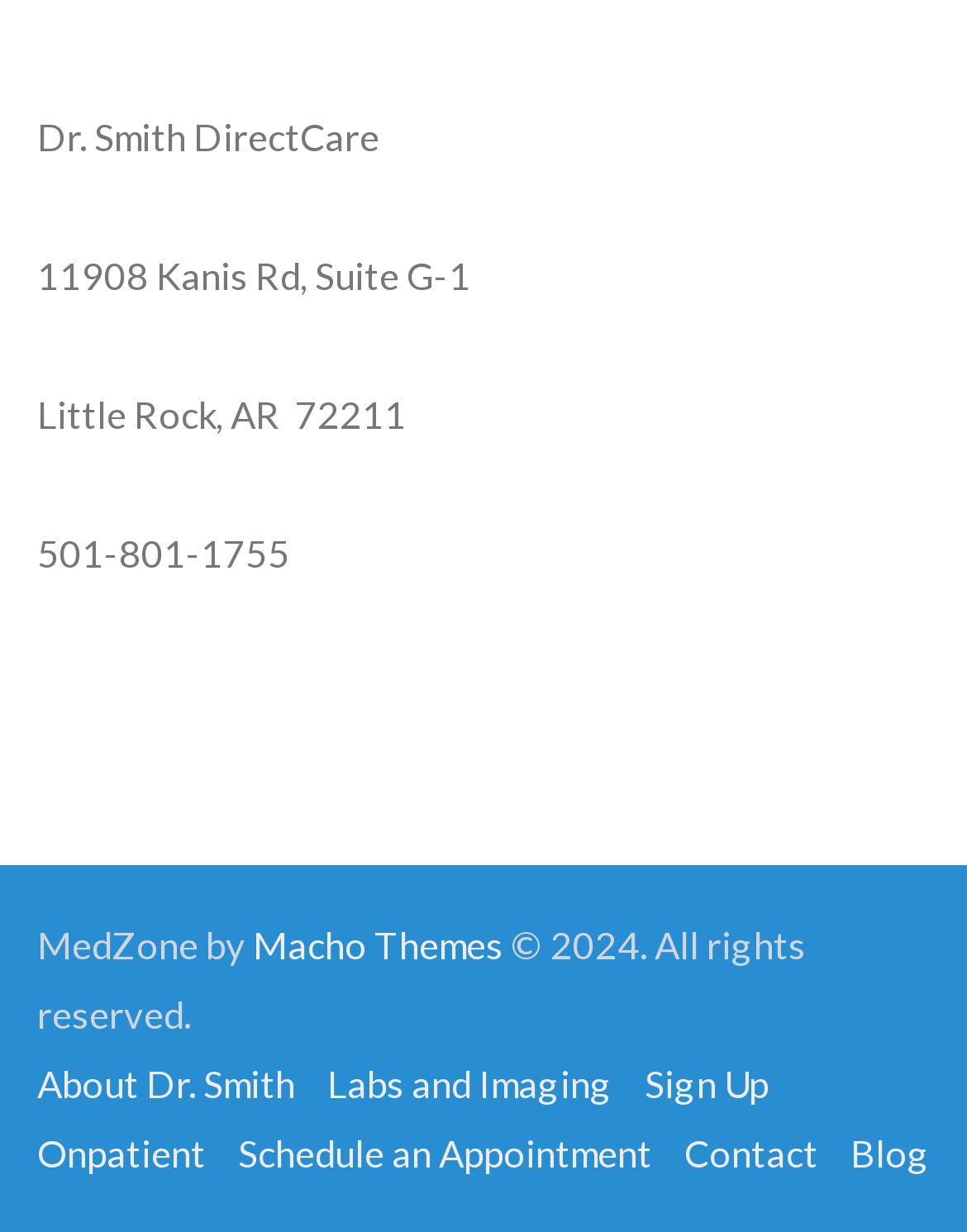Provide a one-word or short-phrase response to the question:
What is the doctor's name?

Dr. Smith